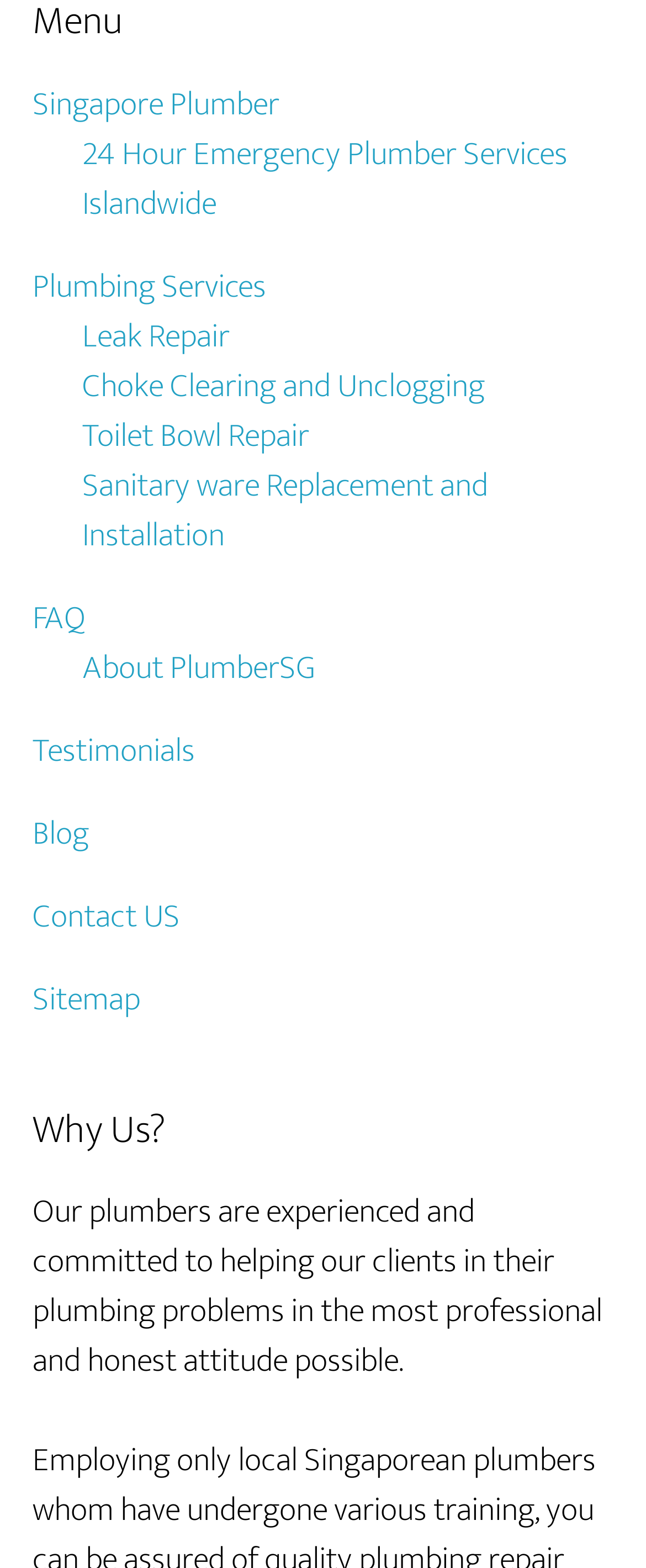Specify the bounding box coordinates of the element's region that should be clicked to achieve the following instruction: "Read about Leak Repair". The bounding box coordinates consist of four float numbers between 0 and 1, in the format [left, top, right, bottom].

[0.127, 0.196, 0.355, 0.232]